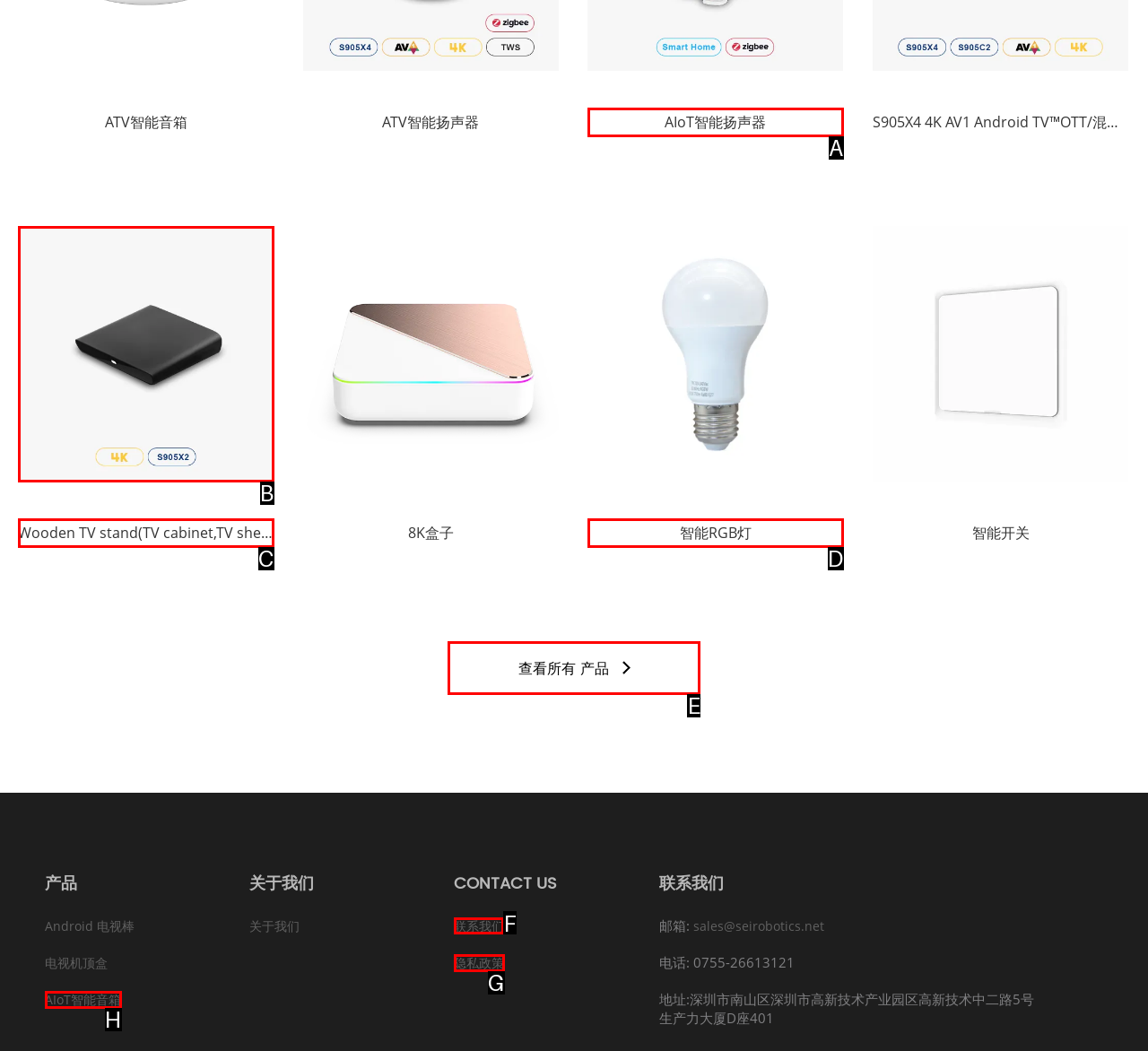For the task "Contact us", which option's letter should you click? Answer with the letter only.

F